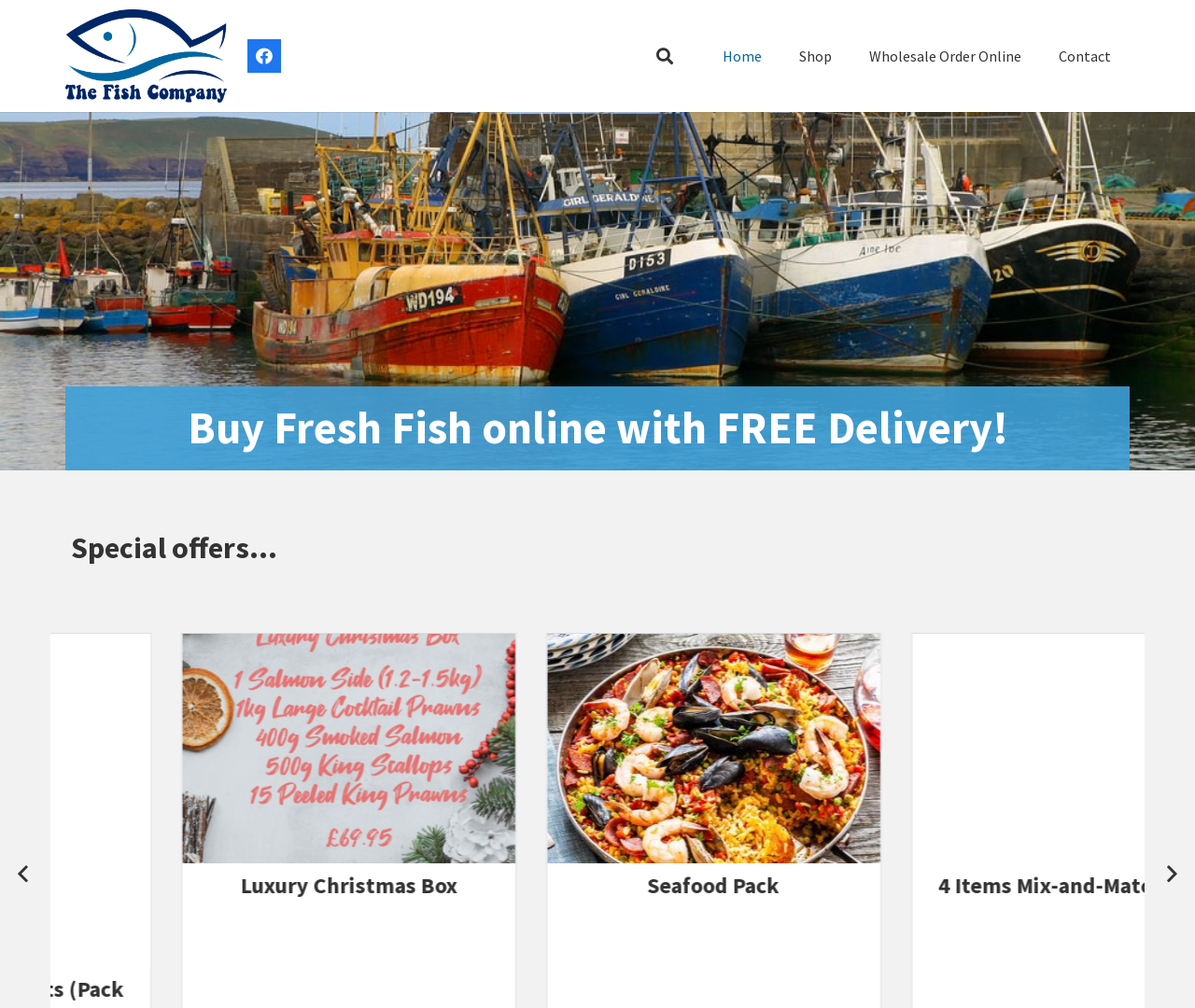Determine the main heading of the webpage and generate its text.

Buy Fresh Fish online with FREE Delivery!